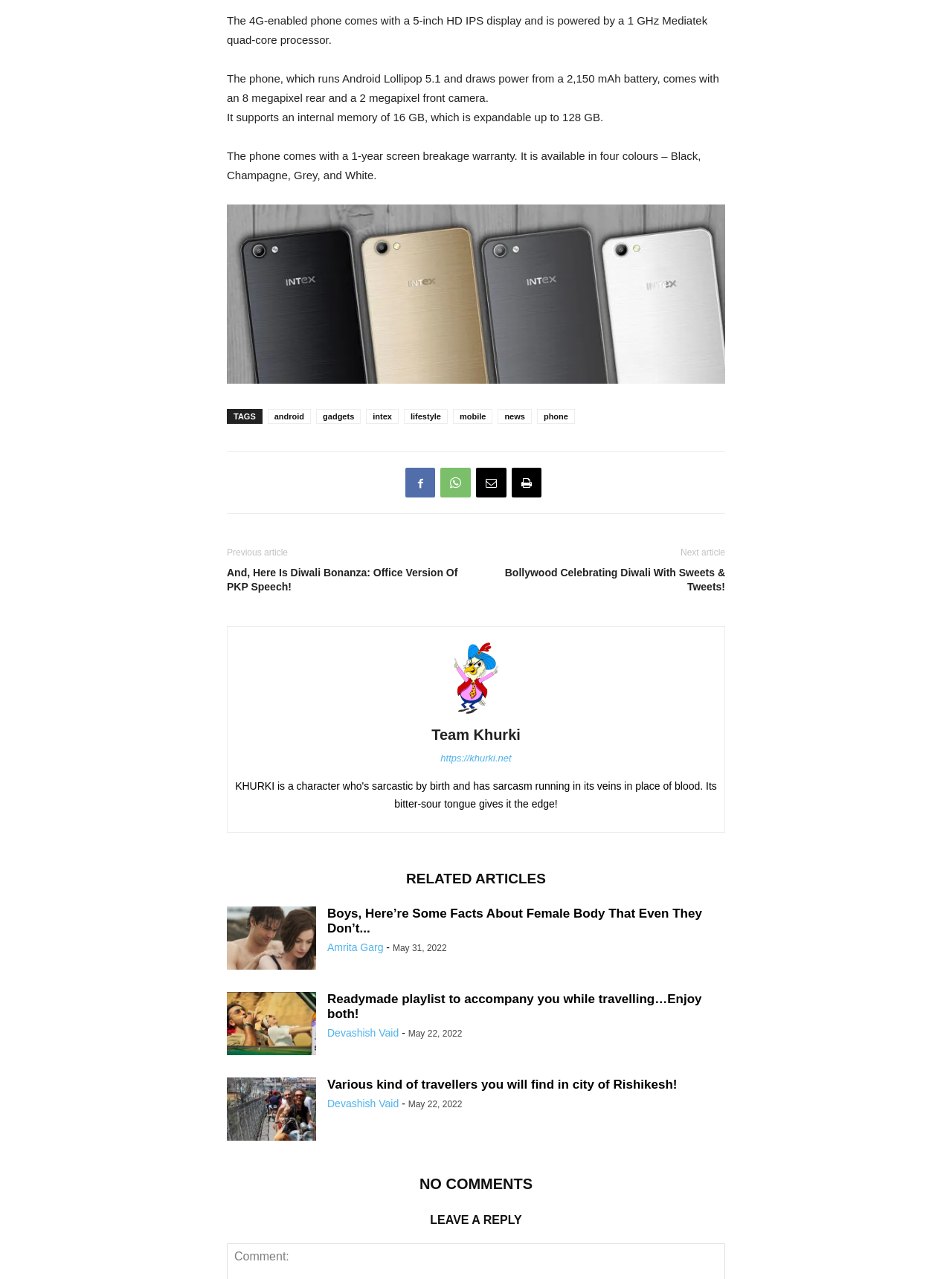Utilize the details in the image to give a detailed response to the question: How many megapixels is the front camera?

The camera specifications are mentioned in the second paragraph of the article, which states '...and a 2 megapixel front camera'.